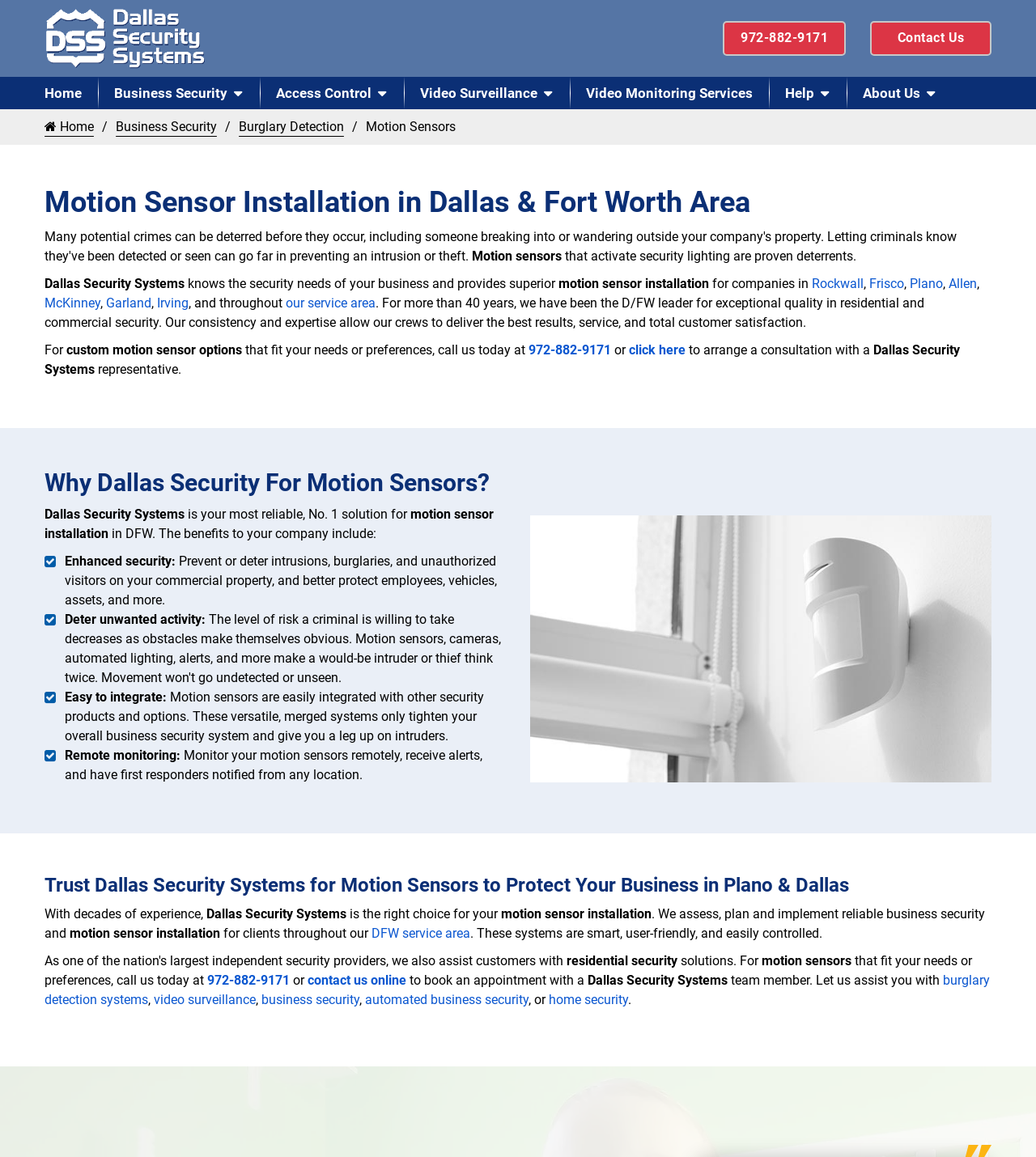What cities does Dallas Security Systems serve?
Your answer should be a single word or phrase derived from the screenshot.

Dallas, Frisco, Plano, and others